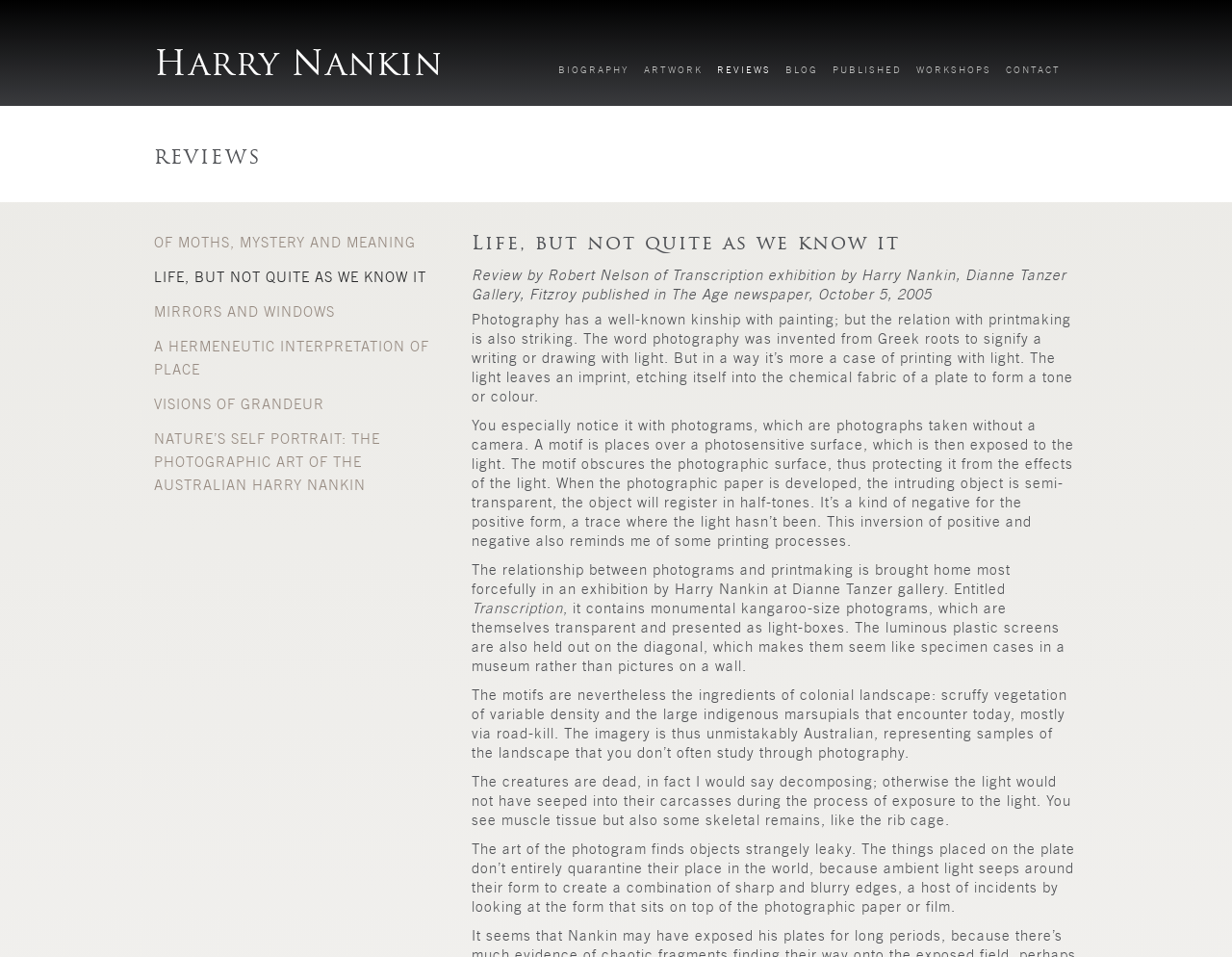Please give a short response to the question using one word or a phrase:
What is the effect of ambient light on the photograms?

Creates sharp and blurry edges